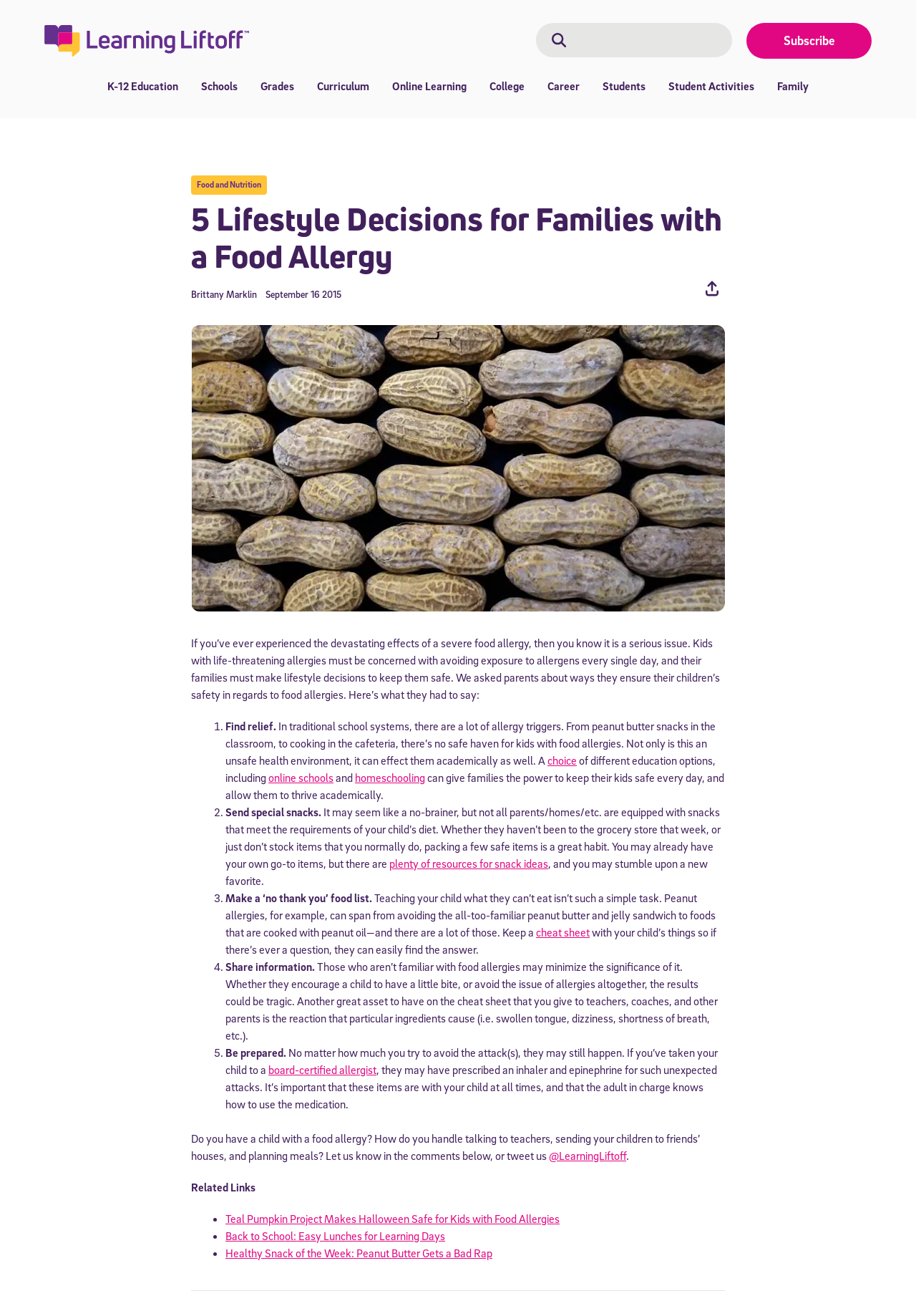Indicate the bounding box coordinates of the element that needs to be clicked to satisfy the following instruction: "Check related links". The coordinates should be four float numbers between 0 and 1, i.e., [left, top, right, bottom].

[0.209, 0.896, 0.279, 0.907]